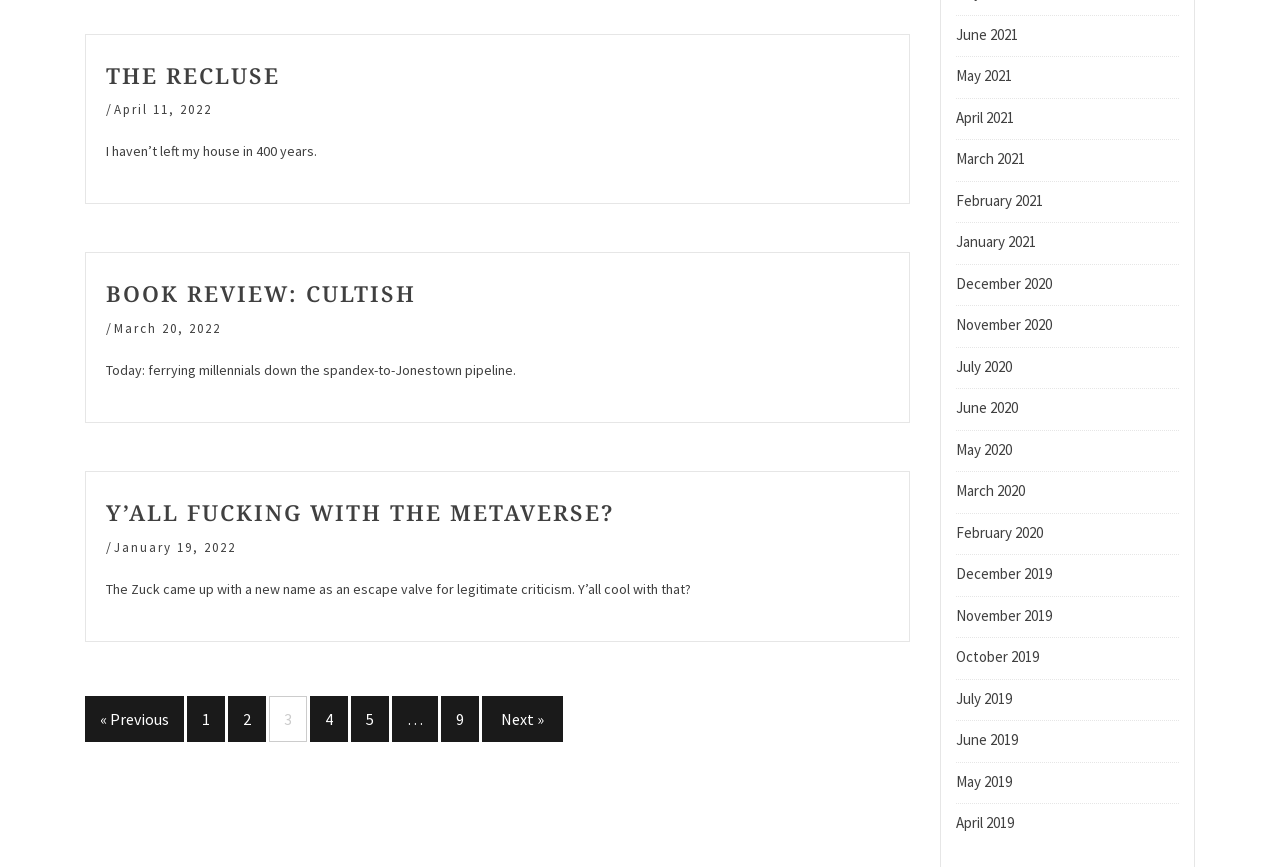Determine the bounding box coordinates for the element that should be clicked to follow this instruction: "Click on the 'Y’ALL FUCKING WITH THE METAVERSE?' link". The coordinates should be given as four float numbers between 0 and 1, in the format [left, top, right, bottom].

[0.083, 0.573, 0.48, 0.608]